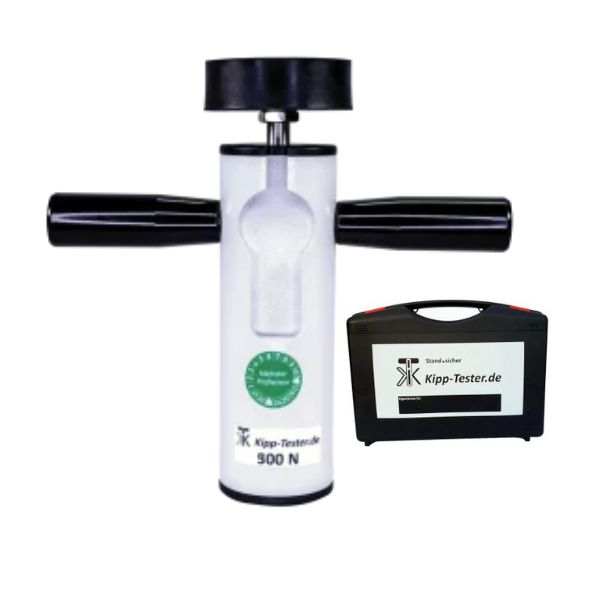Use a single word or phrase to answer the question: 
What is the purpose of the carrying case?

Portability and protection